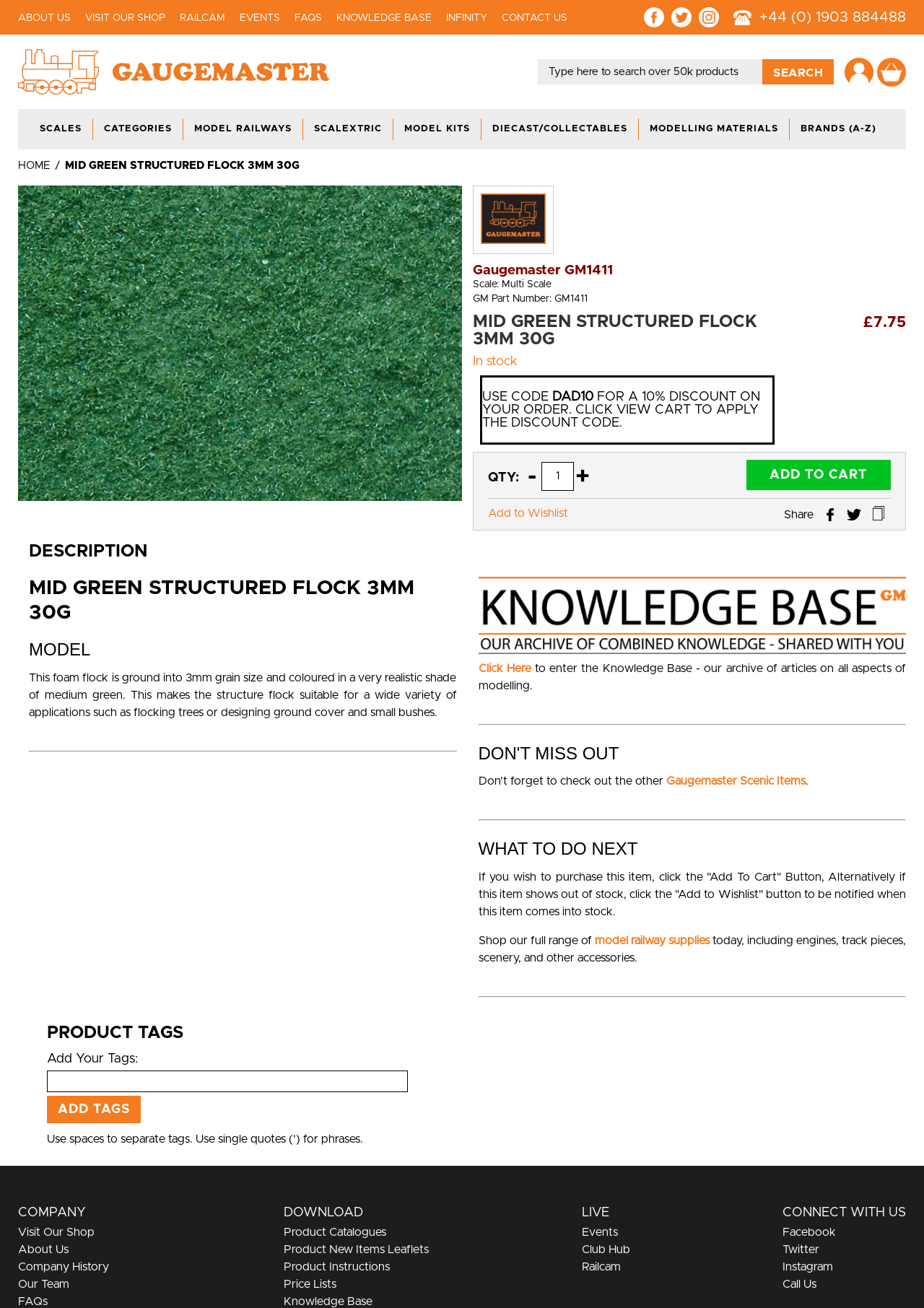Please determine the bounding box of the UI element that matches this description: Next post →. The coordinates should be given as (top-left x, top-left y, bottom-right x, bottom-right y), with all values between 0 and 1.

None